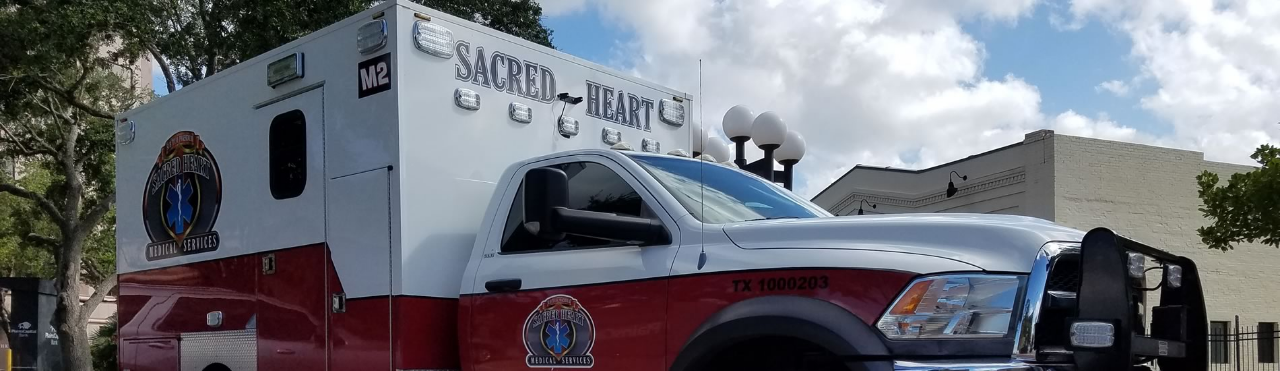Convey a rich and detailed description of the image.

The image features a prominently displayed ambulance belonging to Sacred Heart Medical Services, identified by its striking red and white color scheme. The vehicle is equipped with emergency lights and bears the organization's emblem, showcasing a star of life along with the name "Sacred Heart Medical Services" along the side. Positioned outdoors against a backdrop of trees and a blue sky with scattered clouds, the ambulance is a testament to the commitment of the organization to provide emergency medical assistance. The registration number "TX 1000203" is visible on the door, affirming its operational status in Texas. This vehicle symbolizes the dedication and readiness of Sacred Heart Medical Services to respond to both emergent and non-emergent medical calls, offering crucial support to the community it serves.